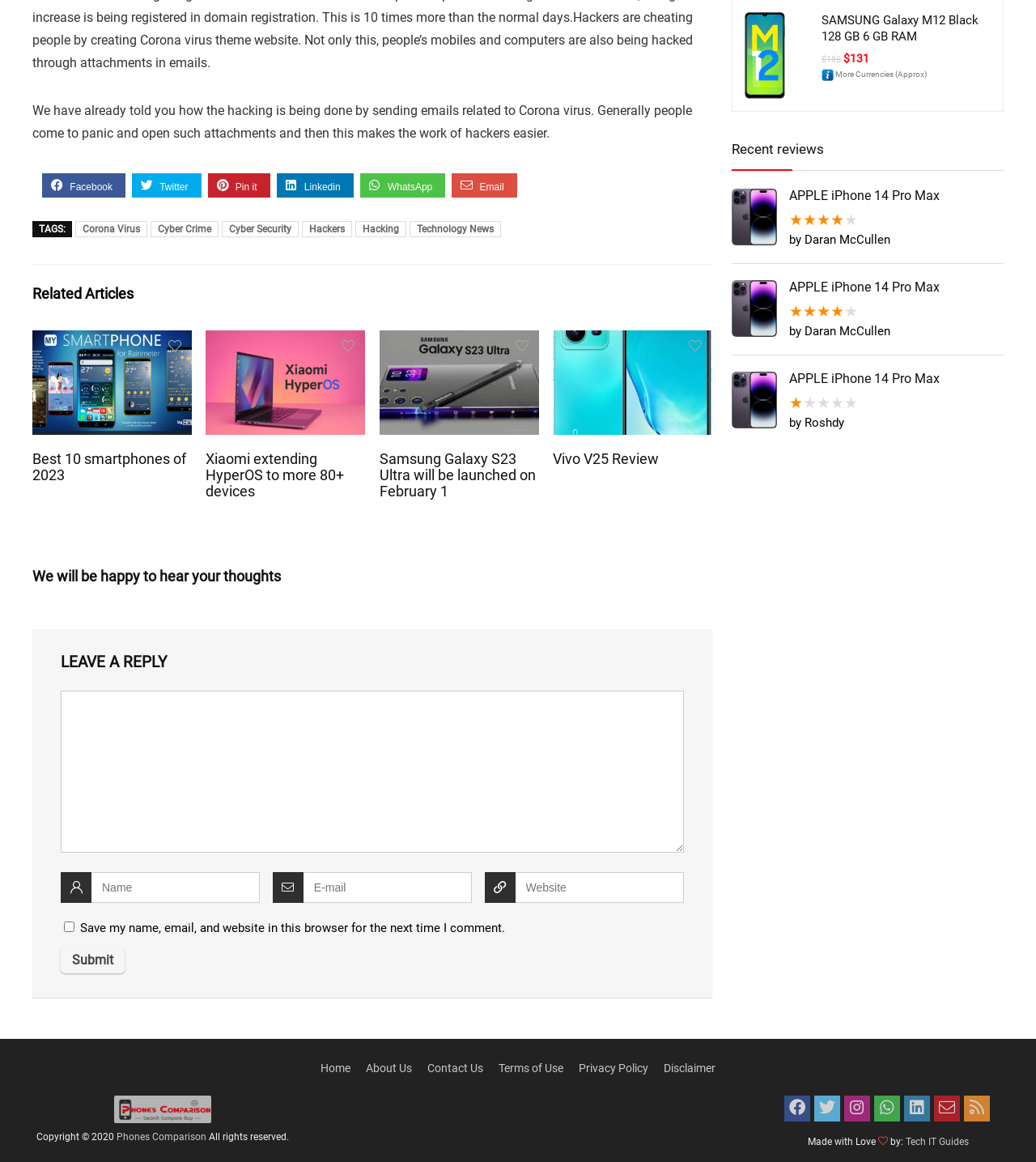Please identify the bounding box coordinates of where to click in order to follow the instruction: "Read the article about Best 10 smartphones of 2023".

[0.031, 0.388, 0.185, 0.416]